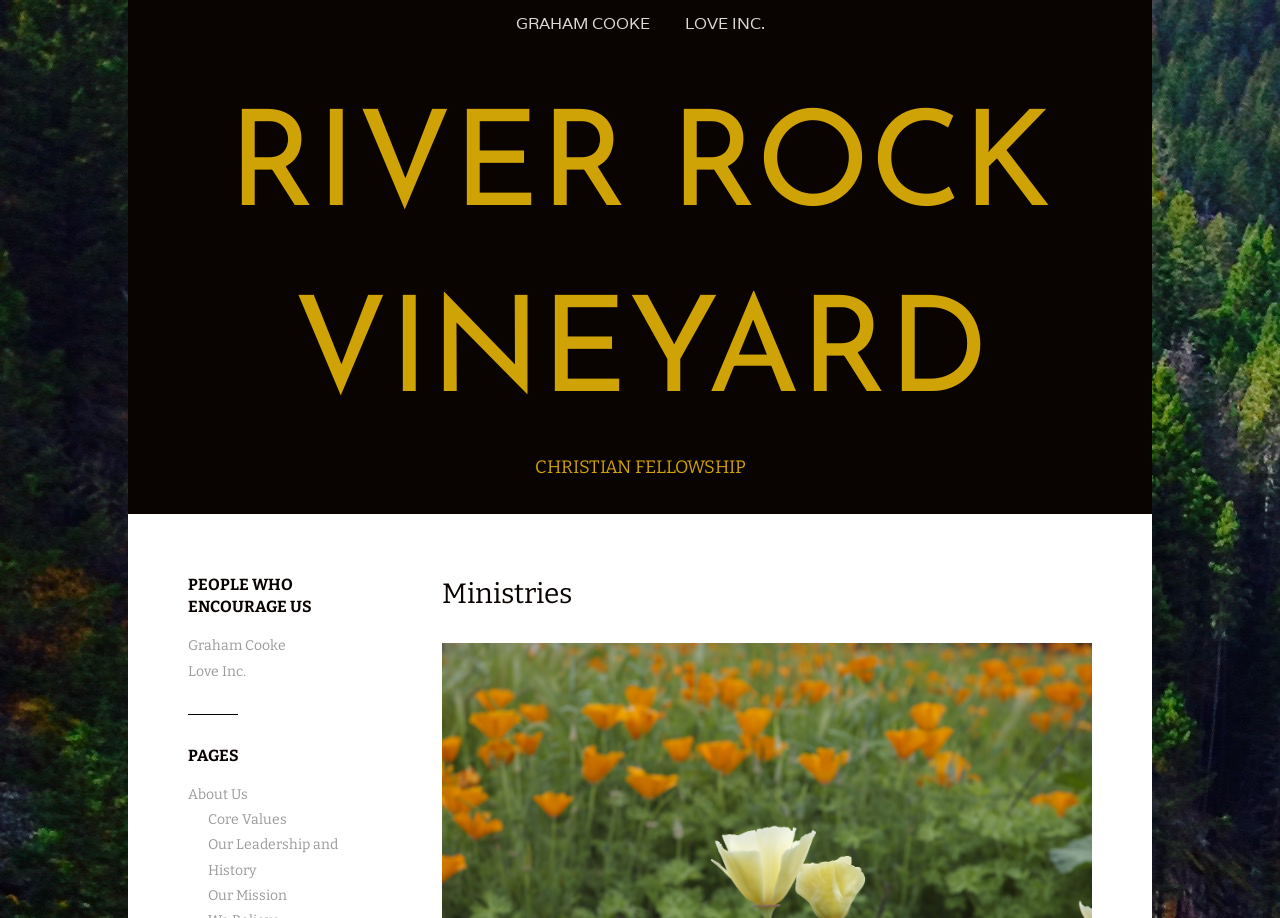Identify the bounding box coordinates for the UI element described as: "Love Inc.".

[0.147, 0.722, 0.192, 0.74]